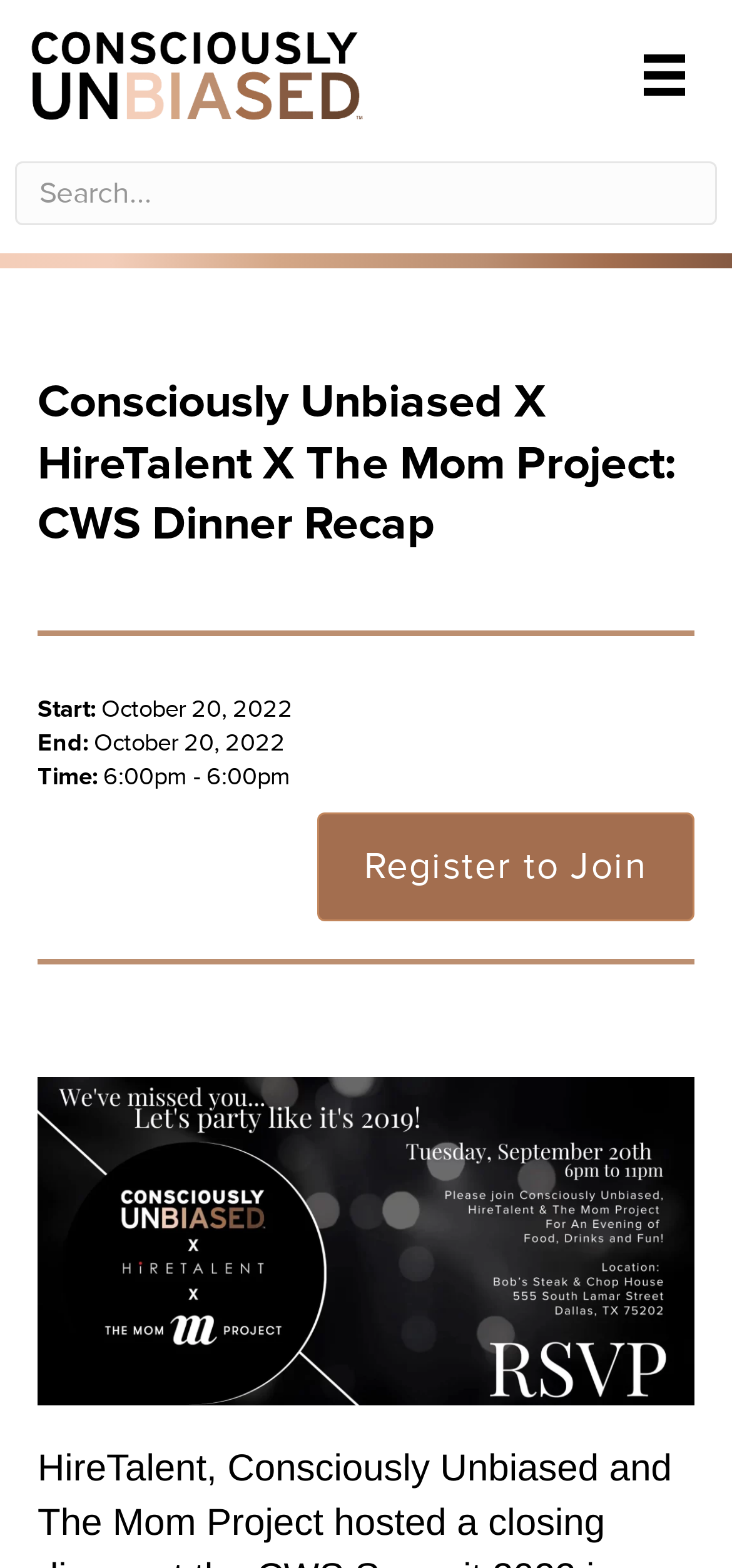How many images are on the webpage?
Examine the screenshot and reply with a single word or phrase.

2